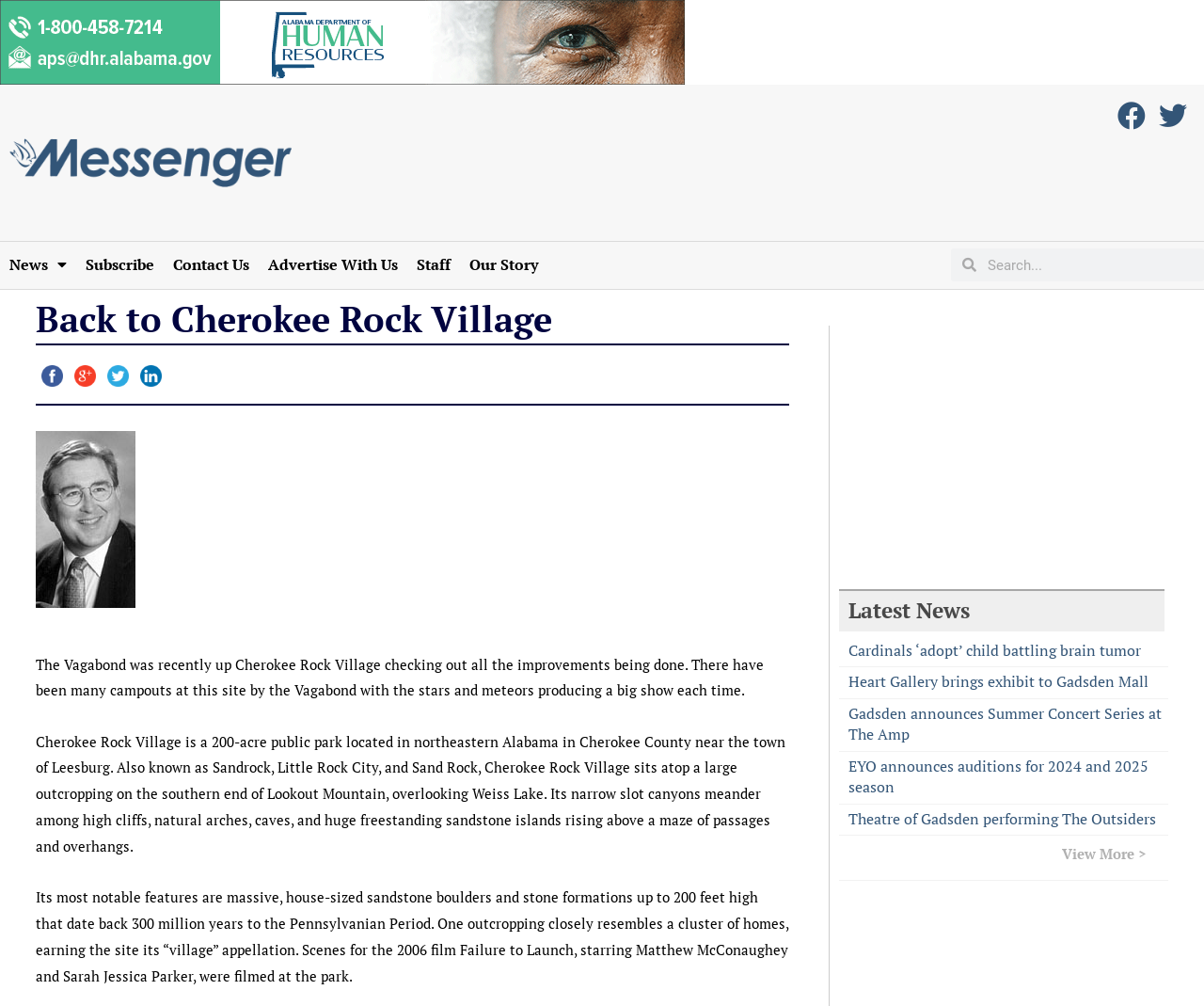Offer a comprehensive description of the webpage’s content and structure.

This webpage is about Cherokee Rock Village, a 200-acre public park in Alabama. At the top, there is a banner with a link to "DHR - Elder Abuse Shirley" and an image. Below the banner, there are social media links to Facebook, Twitter, and others on the top right corner. 

On the top left, there is a navigation menu with links to "News", "Subscribe", "Contact Us", "Advertise With Us", "Staff", and "Our Story". Next to the navigation menu, there is a search box. 

The main content of the webpage starts with a heading "Back to Cherokee Rock Village" followed by a brief description of the Vagabond's visit to the park. Below this, there are social media links with their corresponding icons. 

The main article about Cherokee Rock Village is divided into three paragraphs. The first paragraph describes the park's location and features. The second paragraph talks about the park's notable features, including massive sandstone boulders and stone formations. The third paragraph mentions that scenes from the film "Failure to Launch" were filmed at the park.

On the right side of the webpage, there are two advertisements, one above the other. 

Below the main article, there is a section titled "Latest News" with five news article links, including "Cardinals ‘adopt’ child battling brain tumor", "Heart Gallery brings exhibit to Gadsden Mall", and others. At the bottom of this section, there is a "View More" link.